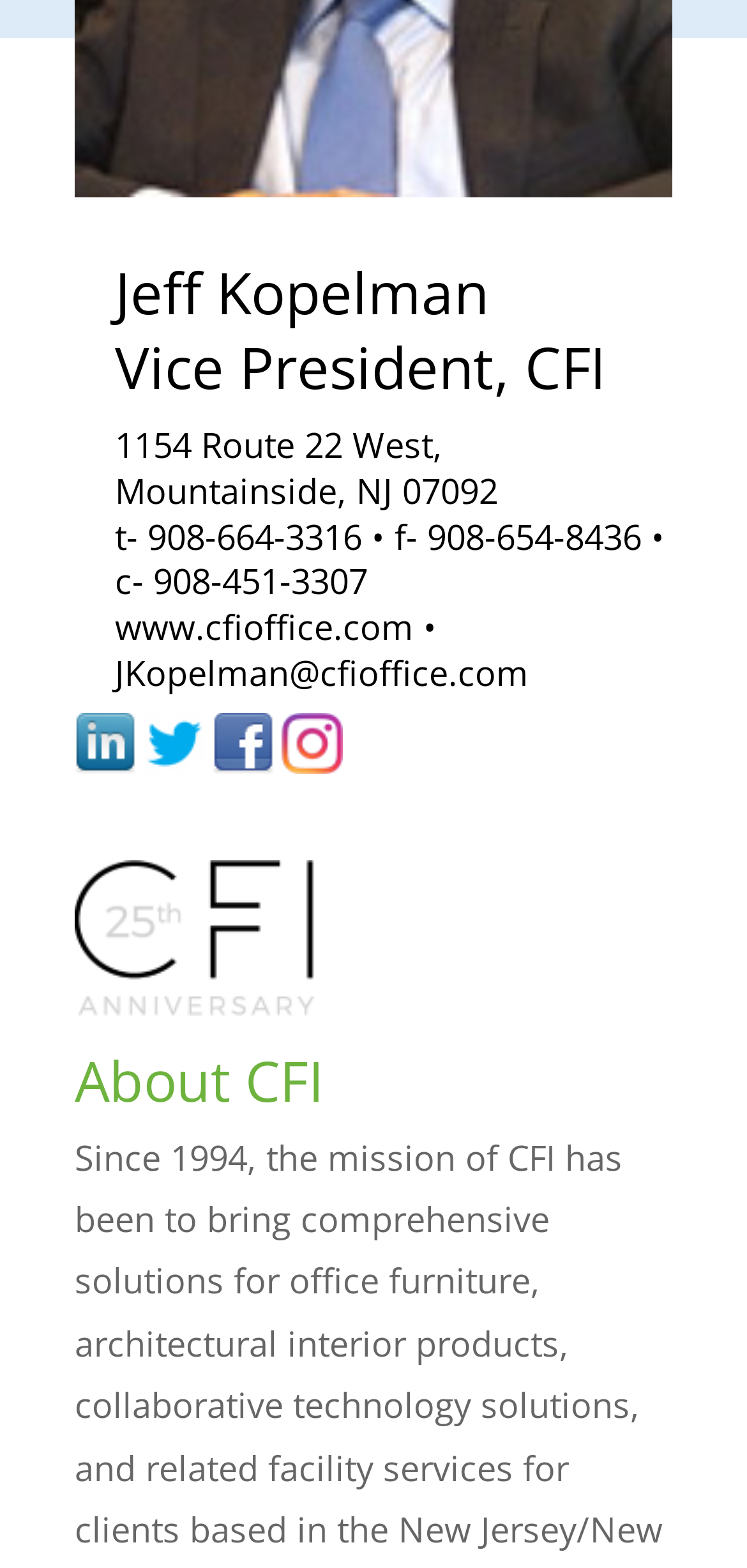Provide the bounding box coordinates of the UI element that matches the description: "title="CFI Twitter"".

[0.192, 0.475, 0.274, 0.498]